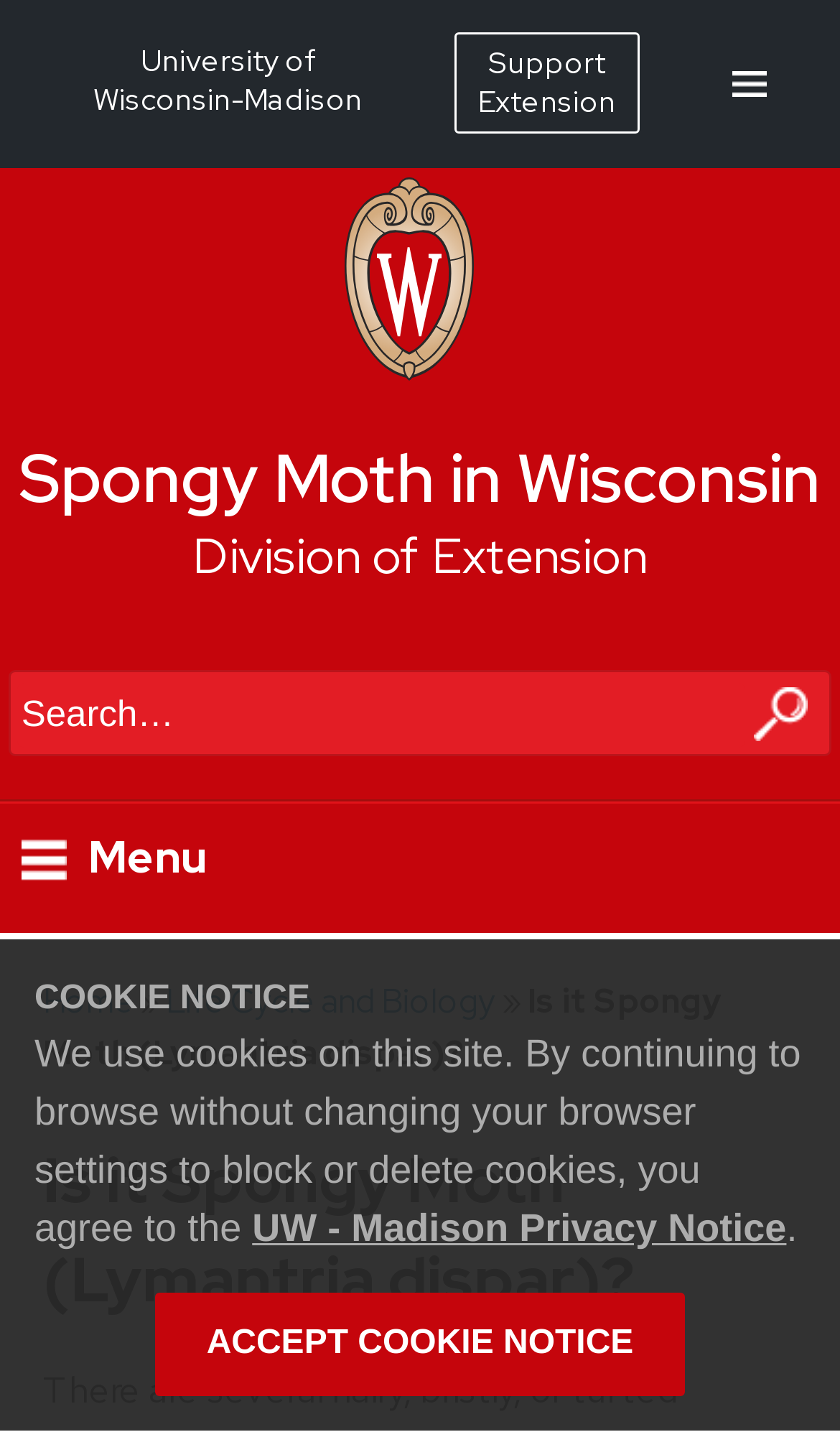Please predict the bounding box coordinates of the element's region where a click is necessary to complete the following instruction: "visit Division of Extension website". The coordinates should be represented by four float numbers between 0 and 1, i.e., [left, top, right, bottom].

[0.41, 0.241, 0.564, 0.274]